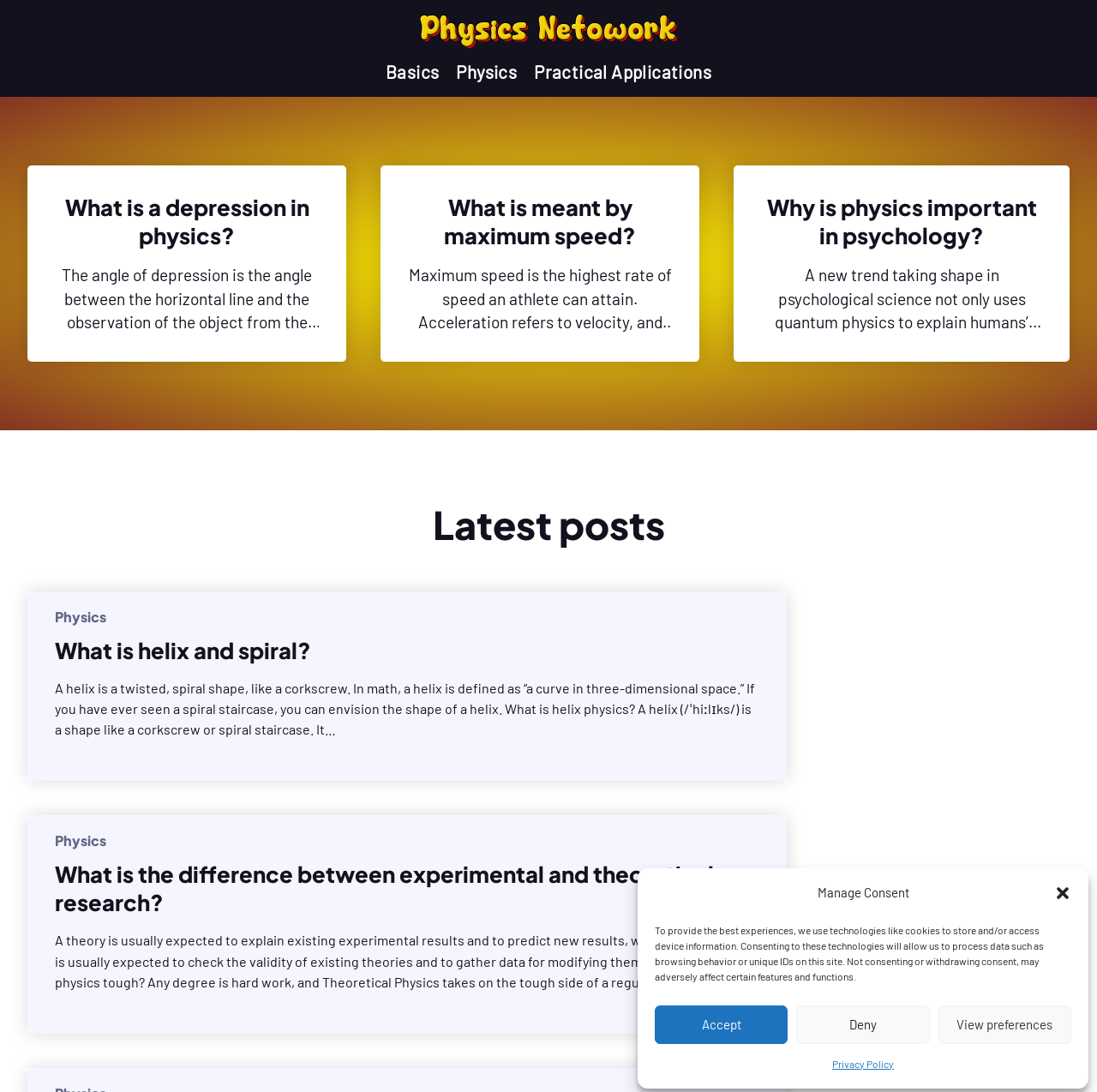Find the bounding box coordinates of the element you need to click on to perform this action: 'Explore the 'Latest posts''. The coordinates should be represented by four float values between 0 and 1, in the format [left, top, right, bottom].

[0.025, 0.457, 0.975, 0.504]